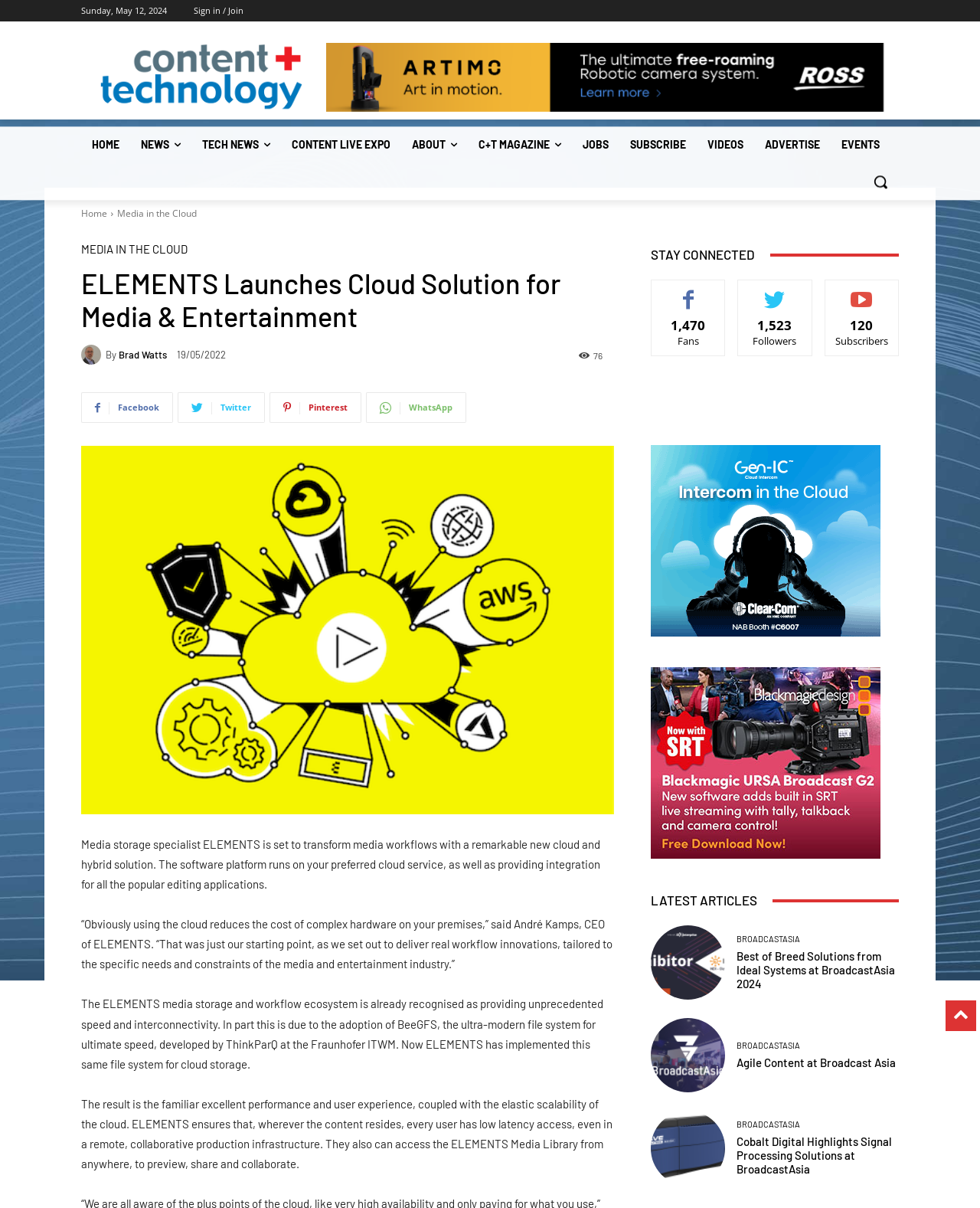What is the name of the company mentioned in the article?
Based on the visual, give a brief answer using one word or a short phrase.

ELEMENTS